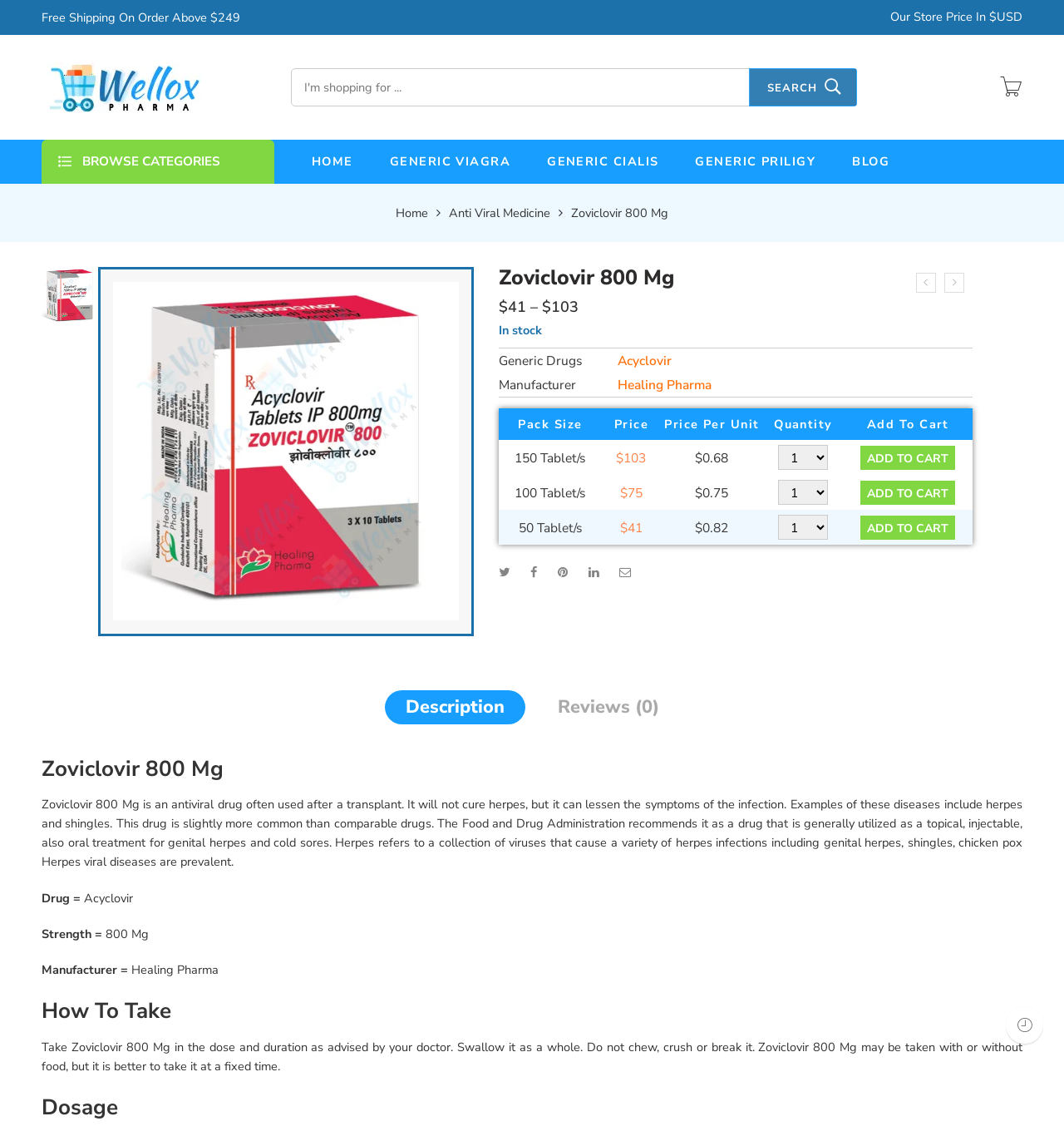What is the manufacturer of Zoviclovir 800 Mg?
Based on the image content, provide your answer in one word or a short phrase.

Healing Pharma